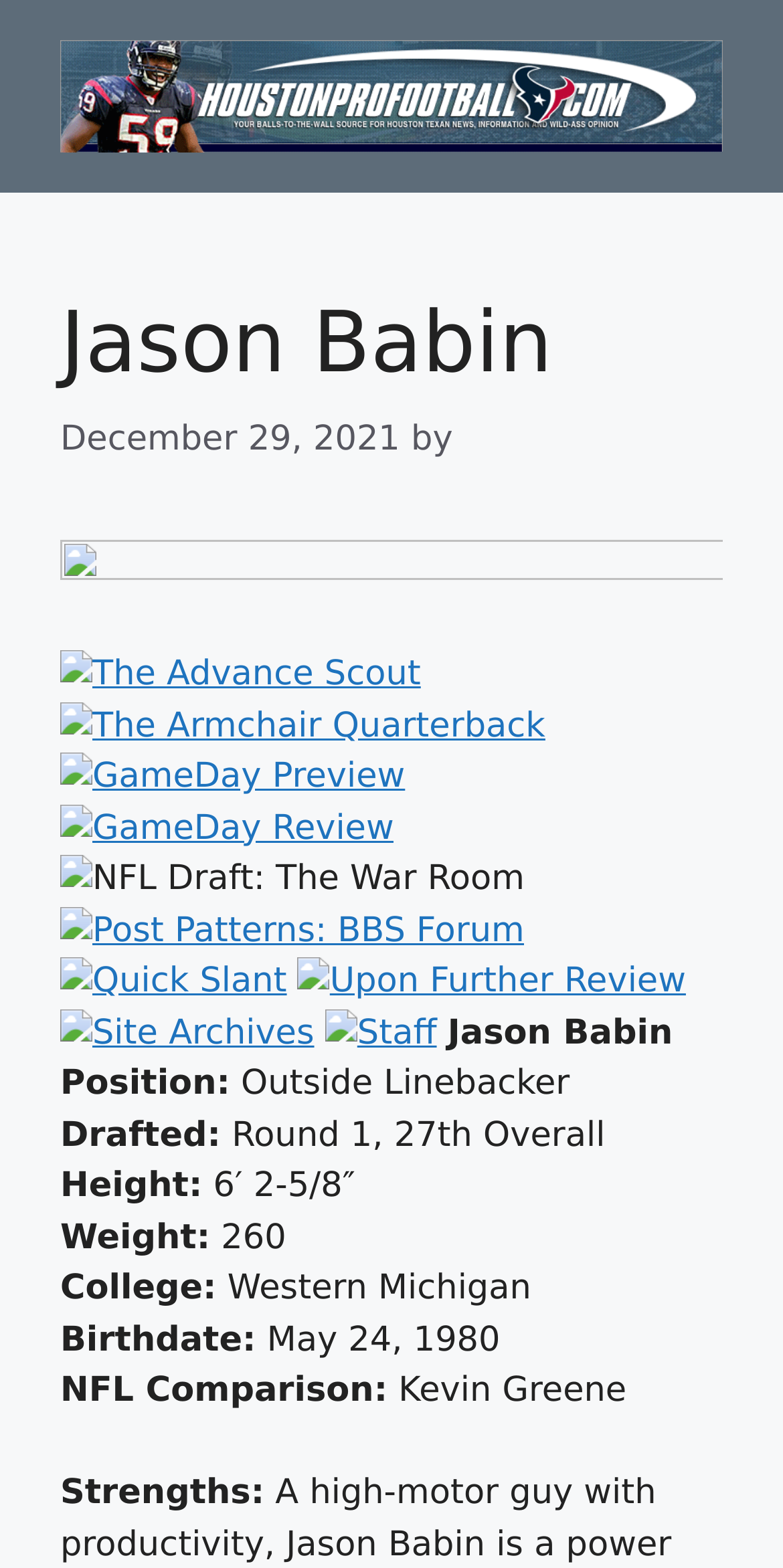Locate the bounding box of the UI element based on this description: "alt="Houstonprofootball"". Provide four float numbers between 0 and 1 as [left, top, right, bottom].

[0.077, 0.048, 0.923, 0.074]